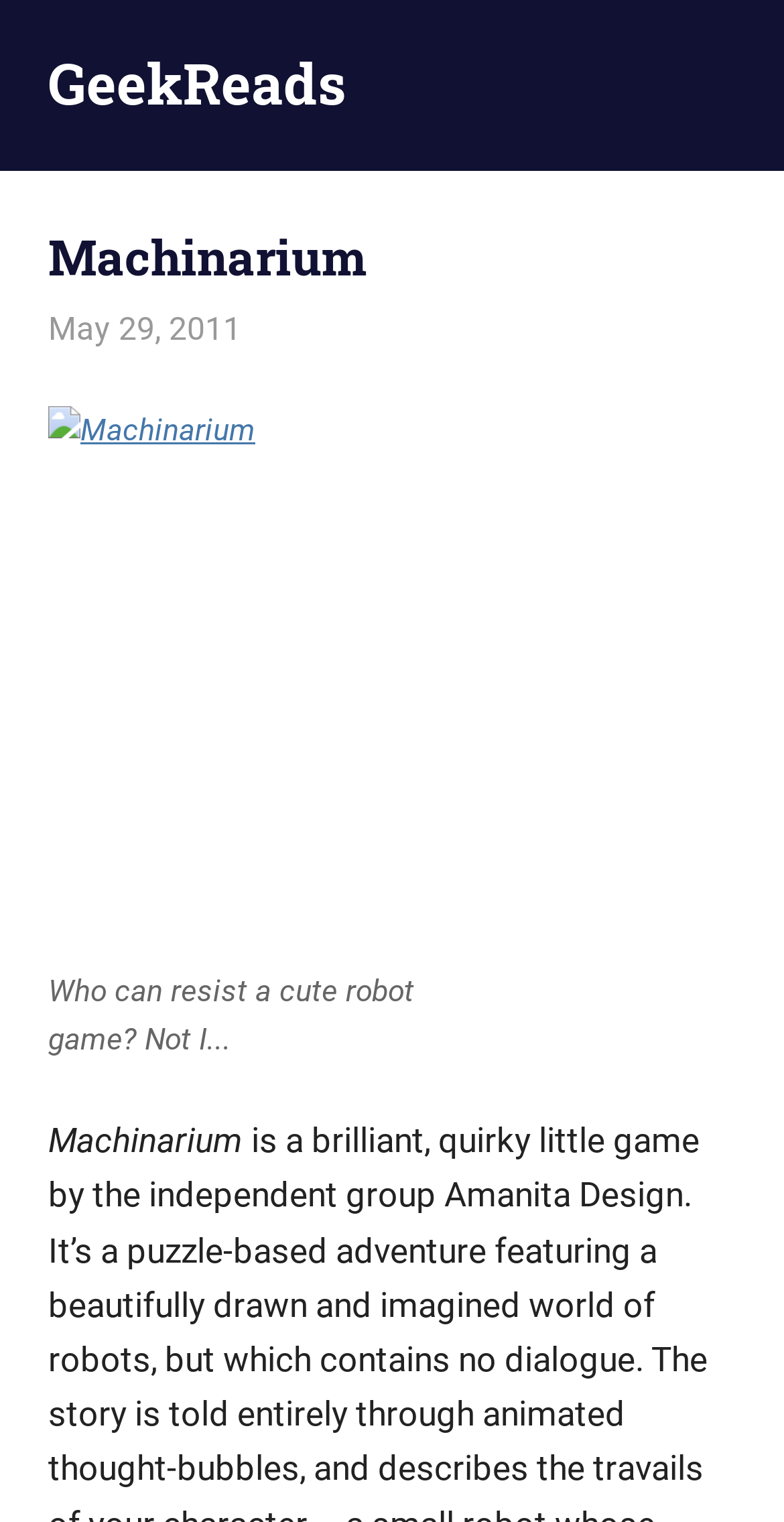Create a full and detailed caption for the entire webpage.

The webpage is about a game called Machinarium, developed by Amanita Design. At the top left of the page, there is a header section that contains a link to "GeekReads" and a heading that reads "Machinarium". Below the heading, there are three links: "May 29, 2011", "Caesar Wong", and "Games" followed by a comma, and then another link "Reviews". 

To the right of the header section, there is a figure that takes up a significant portion of the page. The figure contains an image of the game Machinarium, with a link to the game's title. Below the image, there is a figcaption that contains a brief text describing the game, "Who can resist a cute robot game? Not I...".